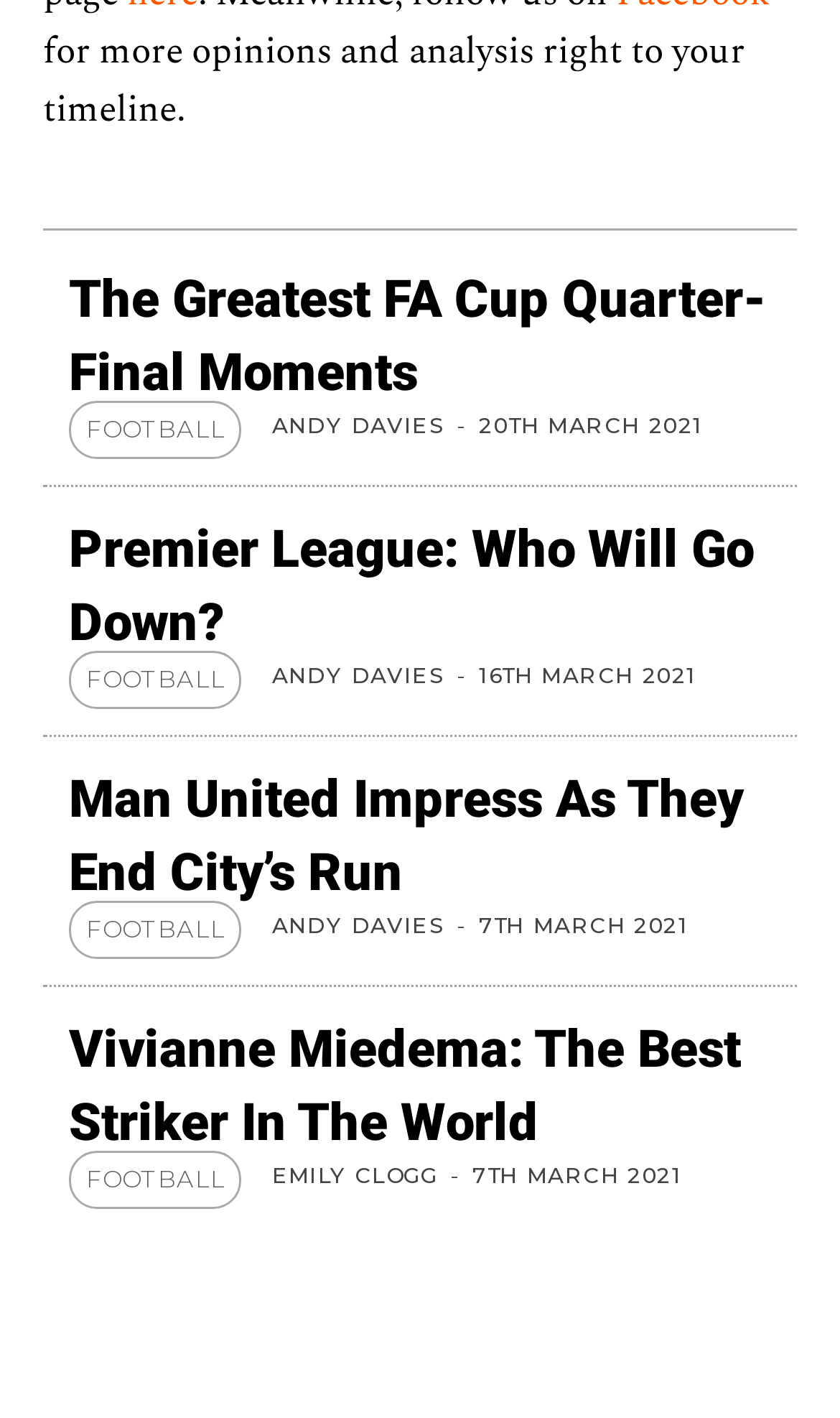Can you provide the bounding box coordinates for the element that should be clicked to implement the instruction: "check Premier League: Who Will Go Down? article"?

[0.082, 0.366, 0.897, 0.461]